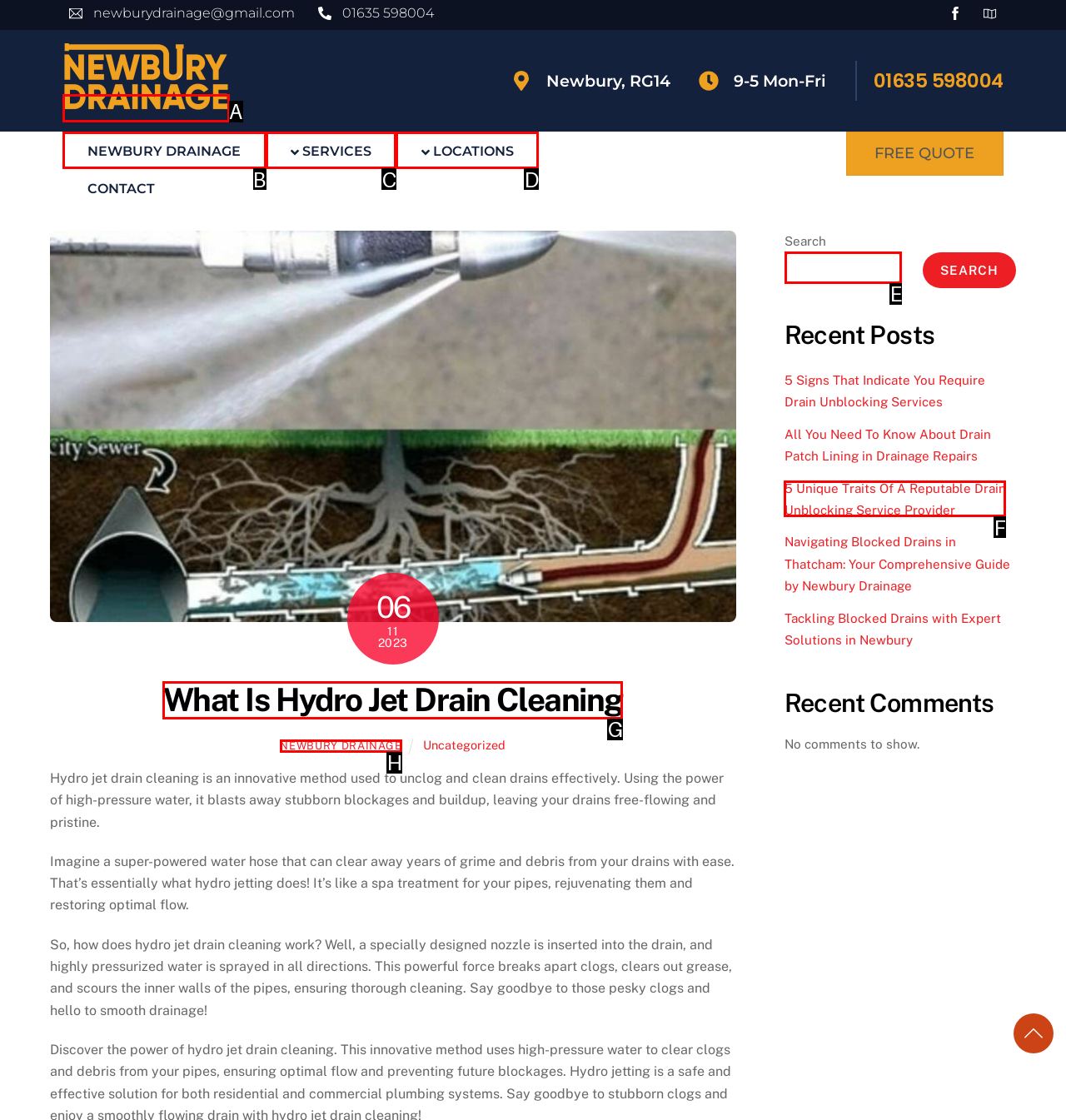Determine which HTML element should be clicked to carry out the following task: View all articles for the EPIC Respond with the letter of the appropriate option.

None